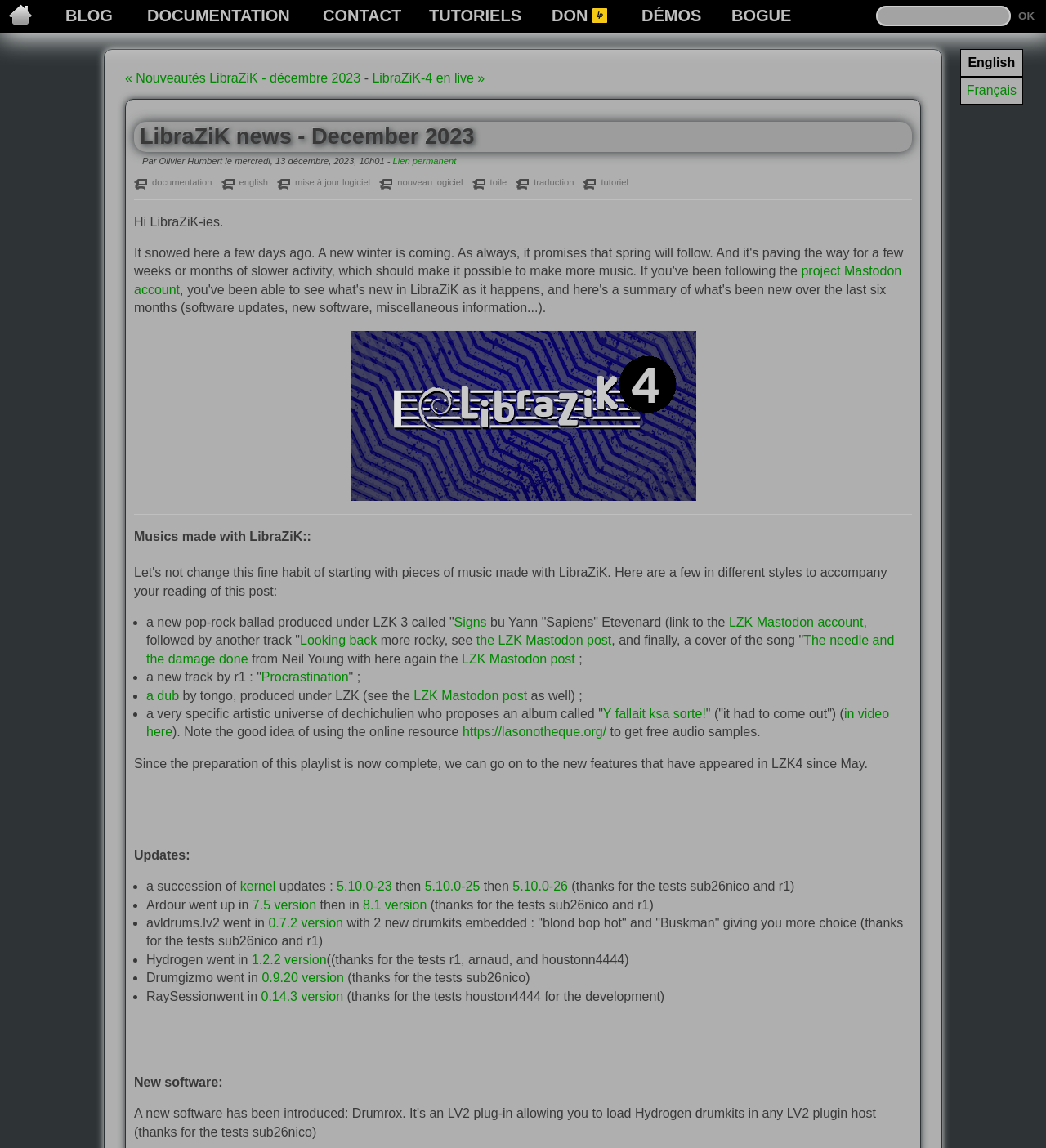Determine the bounding box coordinates for the region that must be clicked to execute the following instruction: "Go to the 'DOCUMENTATION' page".

[0.141, 0.002, 0.277, 0.021]